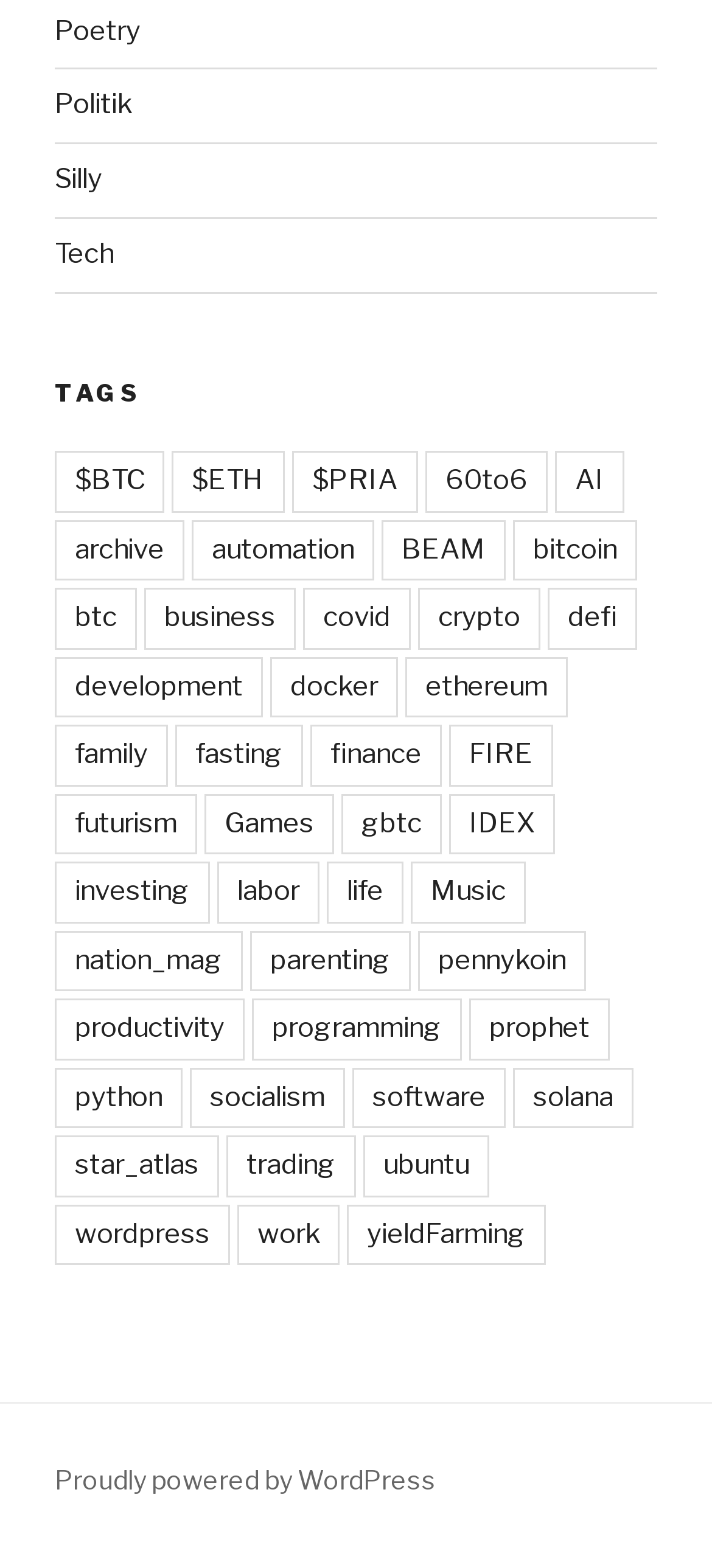Use a single word or phrase to answer the question: 
What is the first category listed under TAGS?

$BTC